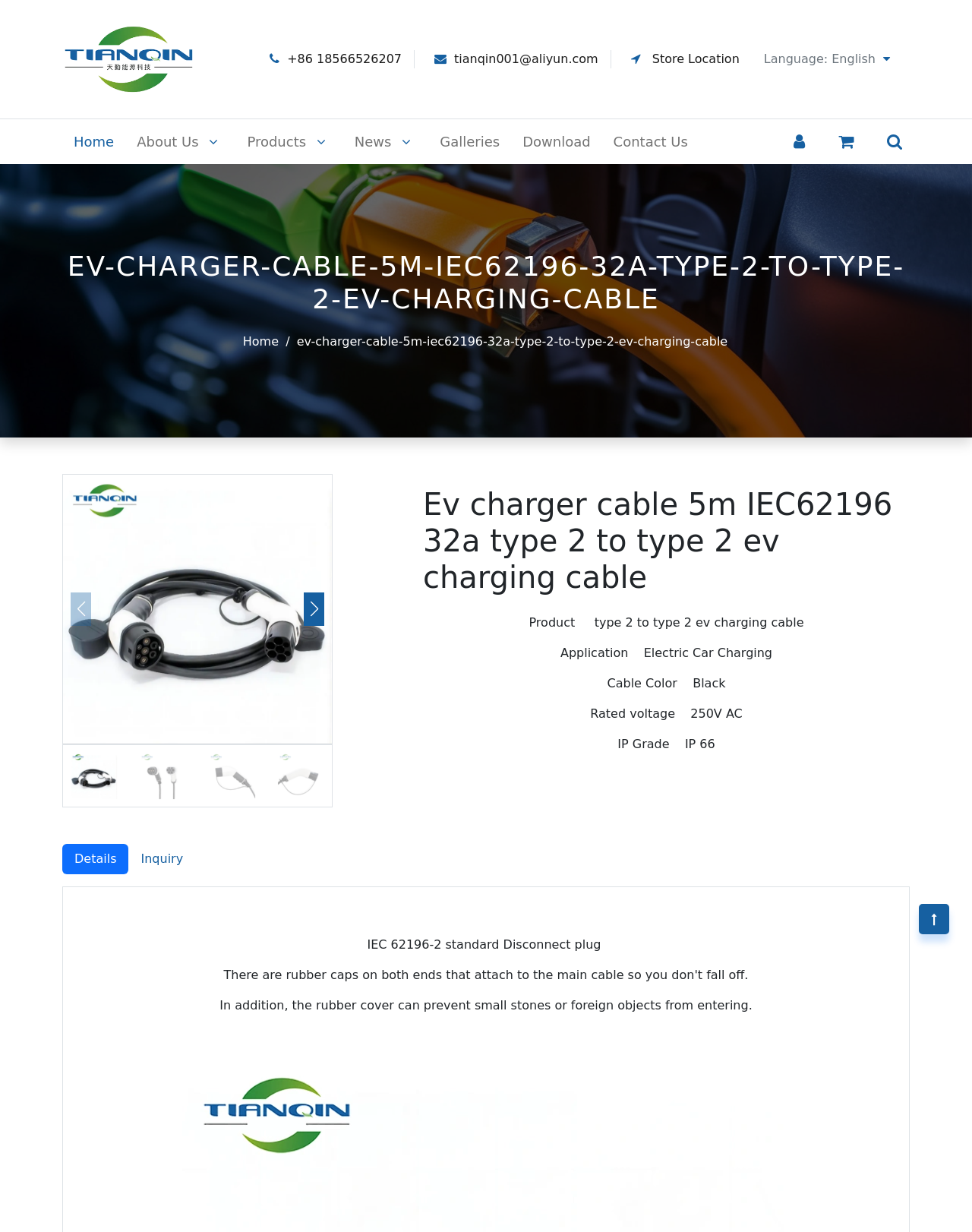Locate the bounding box coordinates of the area to click to fulfill this instruction: "Go to the 'About Us' page". The bounding box should be presented as four float numbers between 0 and 1, in the order [left, top, right, bottom].

[0.129, 0.101, 0.242, 0.128]